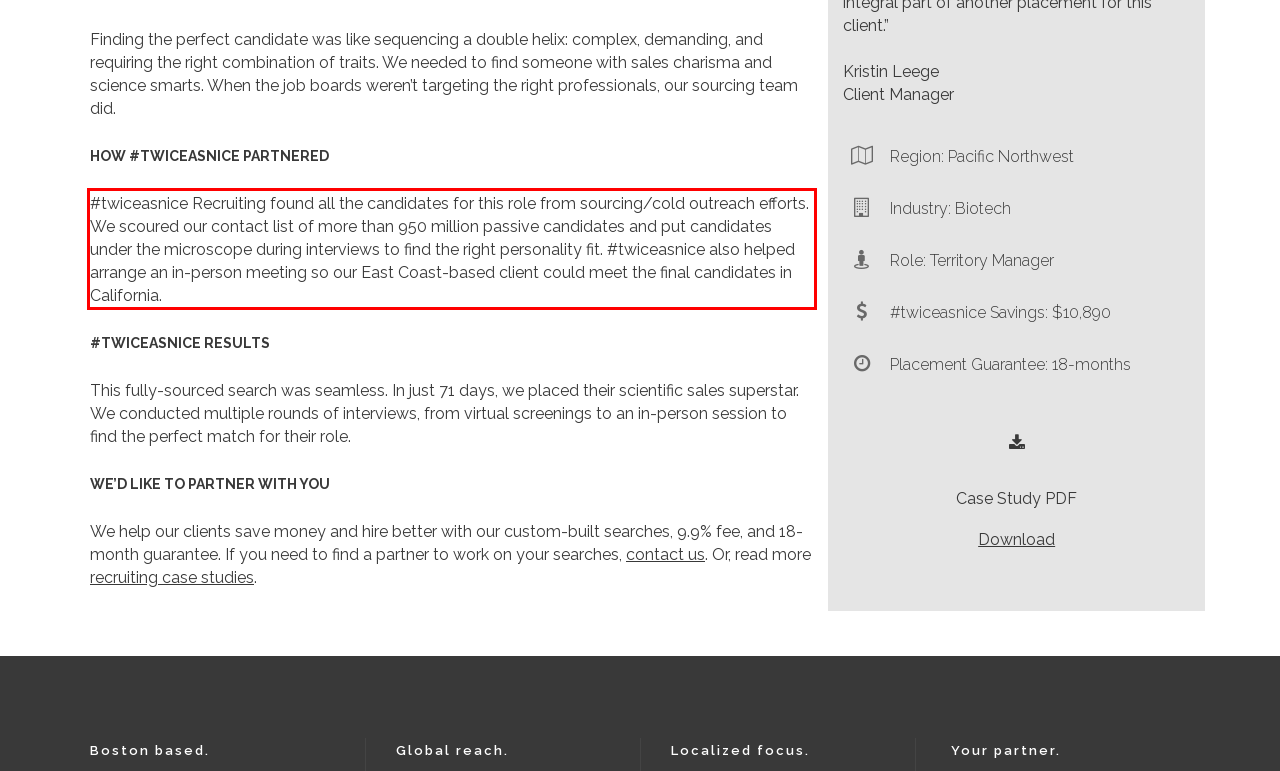Using the provided webpage screenshot, recognize the text content in the area marked by the red bounding box.

#twiceasnice Recruiting found all the candidates for this role from sourcing/cold outreach efforts. We scoured our contact list of more than 950 million passive candidates and put candidates under the microscope during interviews to find the right personality fit. #twiceasnice also helped arrange an in-person meeting so our East Coast-based client could meet the final candidates in California.